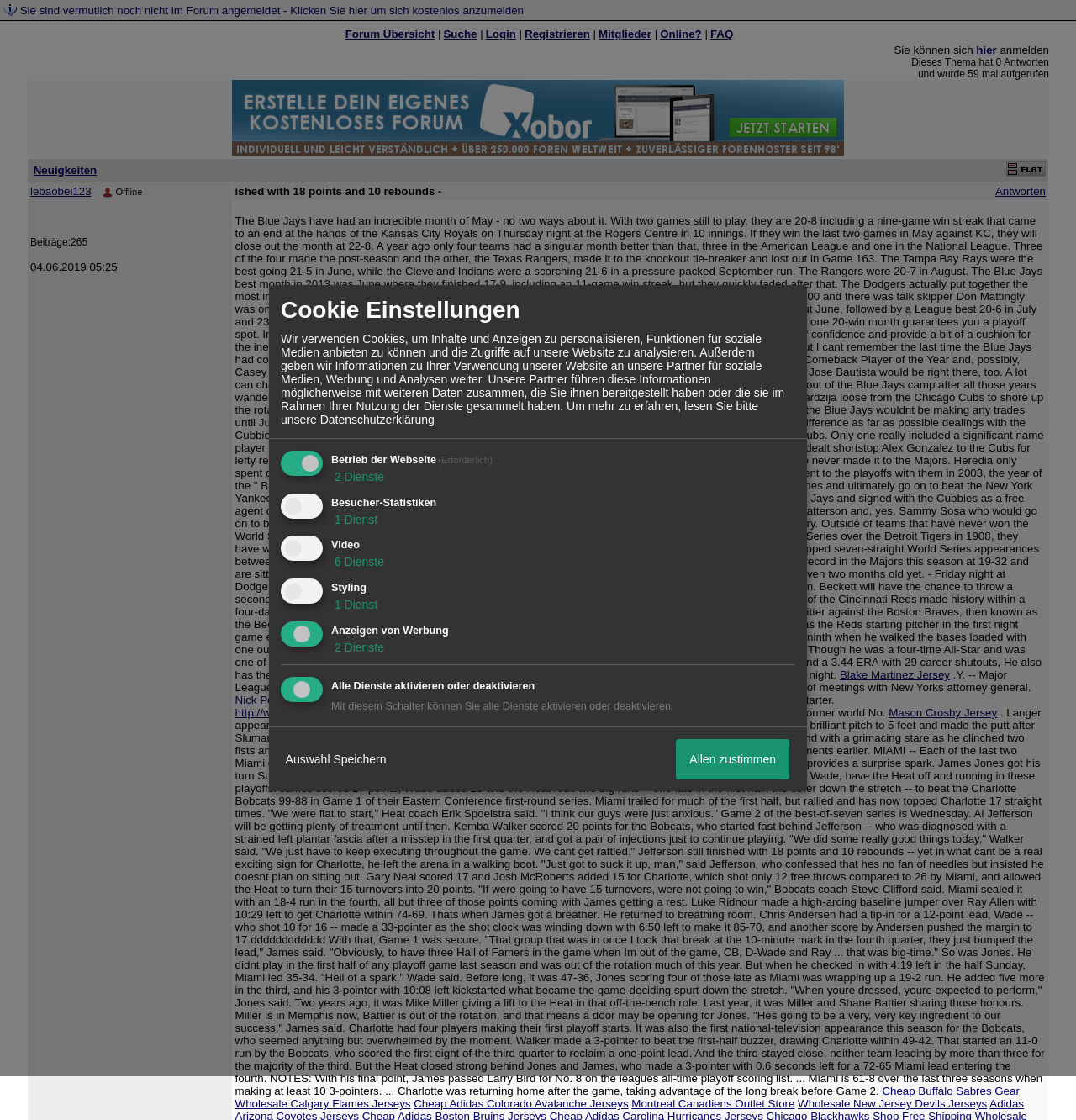Generate a detailed explanation of the webpage's features and information.

This webpage appears to be a forum or discussion board, with various sections and features. At the top, there is a navigation menu with links to different parts of the forum, including "Forum Übersicht", "Suche", "Login", "Registrieren", "Mitglieder", "Online?", and "FAQ". 

Below the navigation menu, there is a section that allows users to log in or register for the forum. There is also a message indicating that the user is not logged in and providing a link to log in or register.

The main content of the page is divided into two columns. The left column contains a list of forum categories or topics, with links to each one. The right column contains a thread or discussion with multiple posts. The thread is titled "ished with 18 points and 10 rebounds -" and has several responses or comments from users. Each post includes the user's name, the date and time of the post, and the content of the post. Some posts also include links to other websites or resources.

There are also several advertisements or sponsored links on the page, including links to sports jerseys and other sports-related products. At the bottom of the page, there is a section with information about cookies and privacy, including a link to the website's privacy policy.

Overall, the webpage appears to be a forum or discussion board focused on sports, with features for users to log in, post comments, and interact with each other.